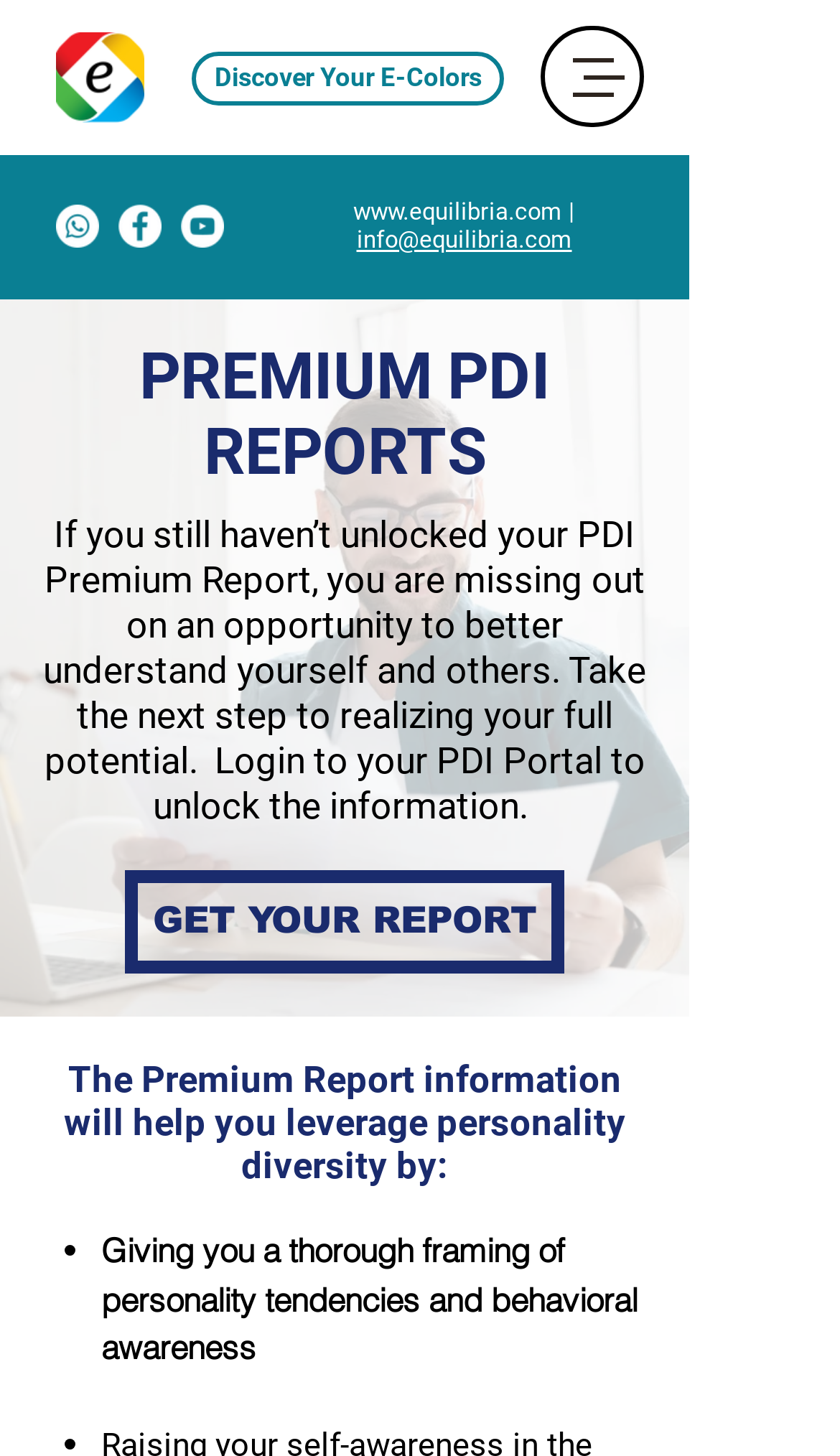What is the benefit of unlocking the PDI Premium Report?
Provide a thorough and detailed answer to the question.

The webpage suggests that unlocking the PDI Premium Report allows users to better understand themselves and others. This can be inferred from the text, which states that the report provides an opportunity to better understand oneself and others, and that it helps realize one's full potential.